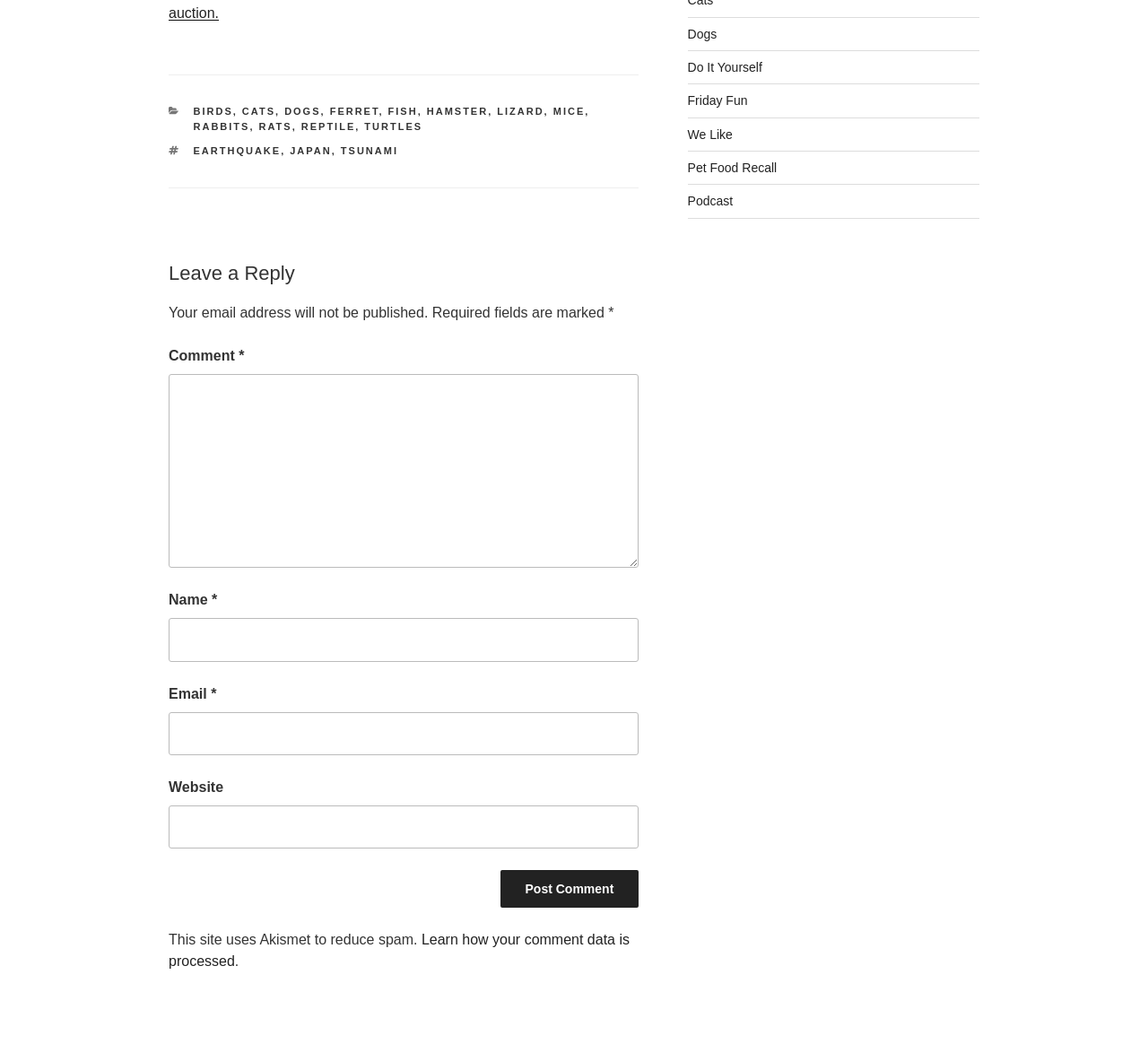Bounding box coordinates must be specified in the format (top-left x, top-left y, bottom-right x, bottom-right y). All values should be floating point numbers between 0 and 1. What are the bounding box coordinates of the UI element described as: name="submit" value="Post Comment"

[0.436, 0.827, 0.556, 0.862]